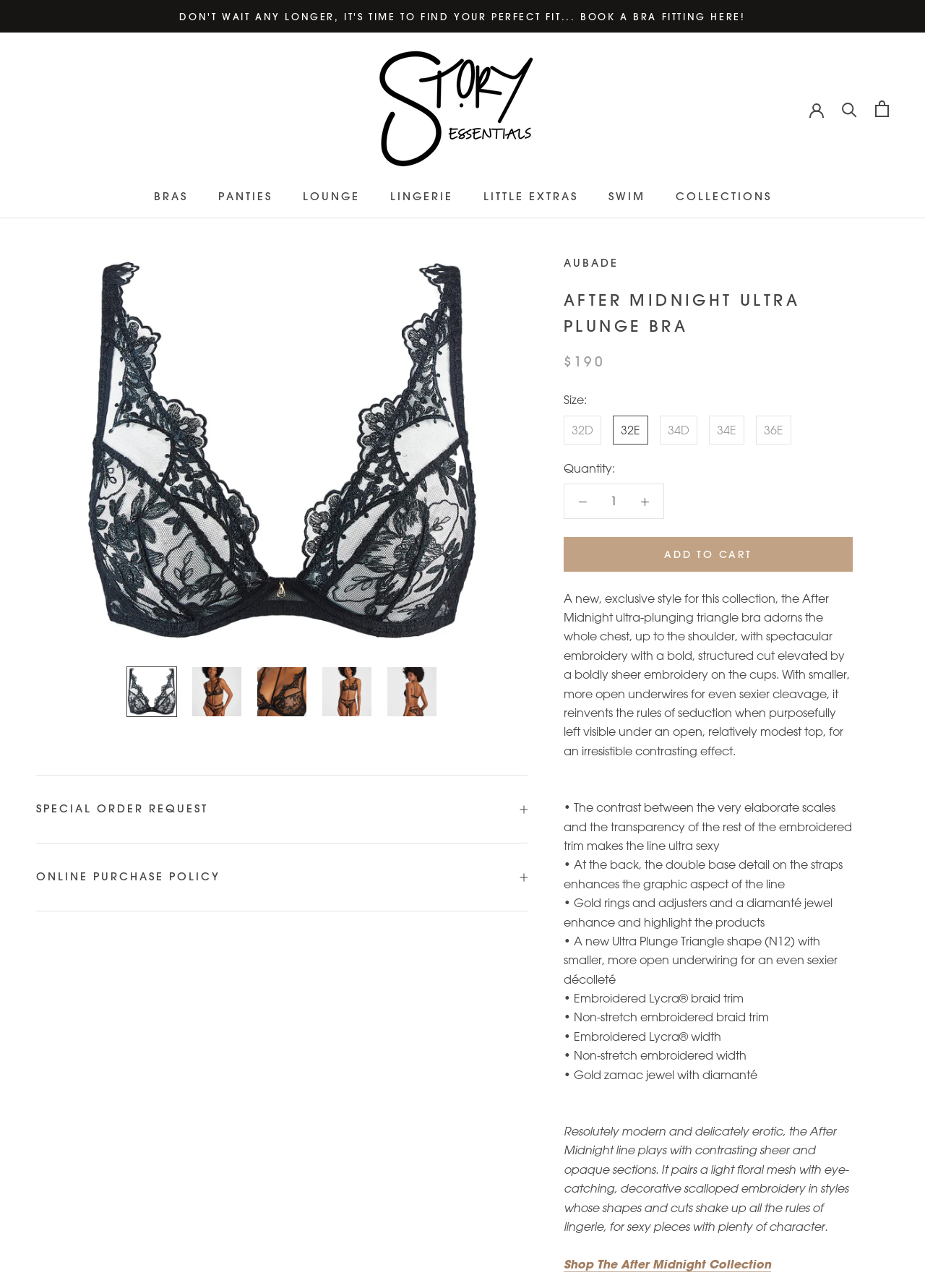Please identify the primary heading of the webpage and give its text content.

AFTER MIDNIGHT ULTRA PLUNGE BRA